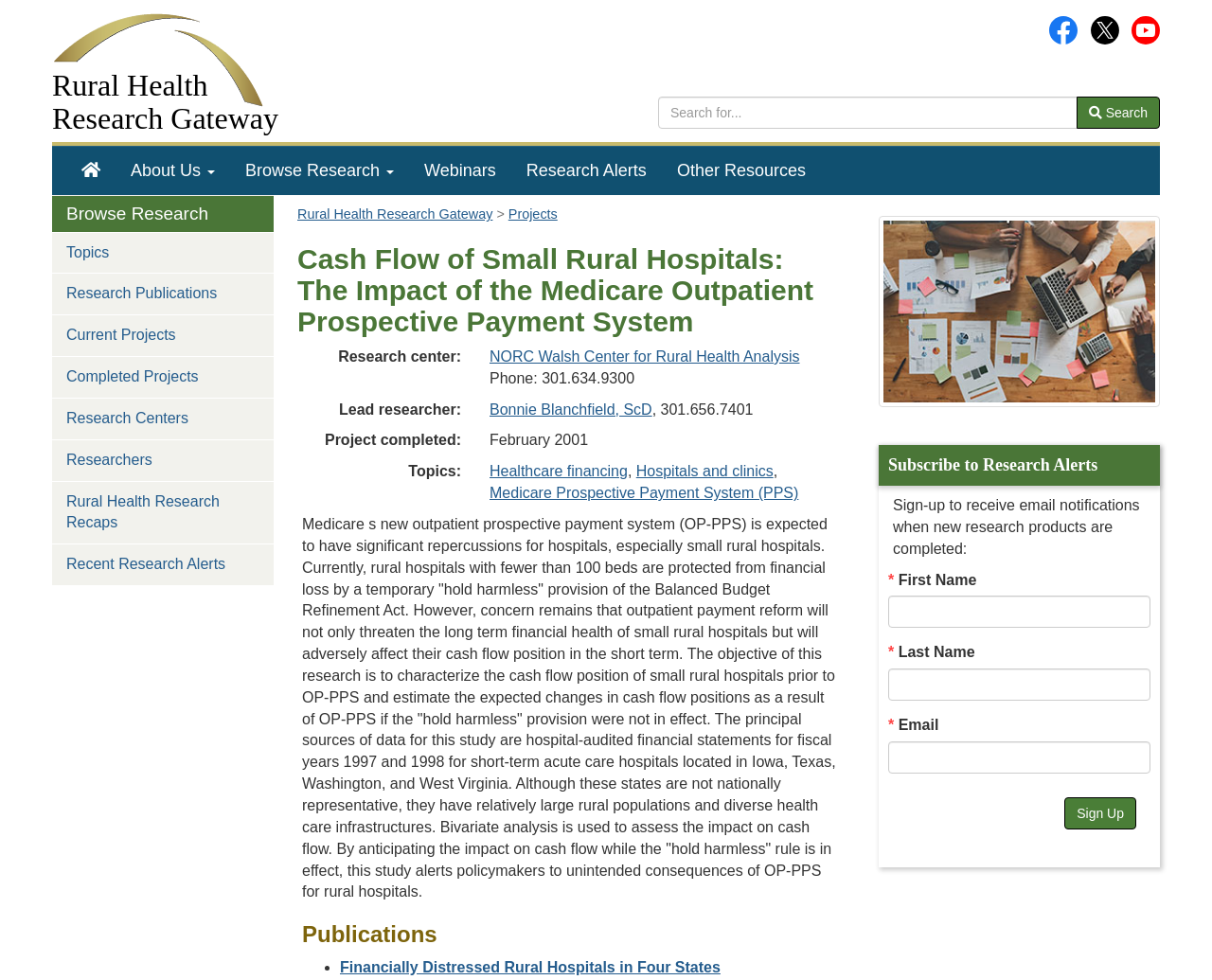Locate the bounding box of the UI element with the following description: "aria-label="Home"".

[0.055, 0.149, 0.095, 0.199]